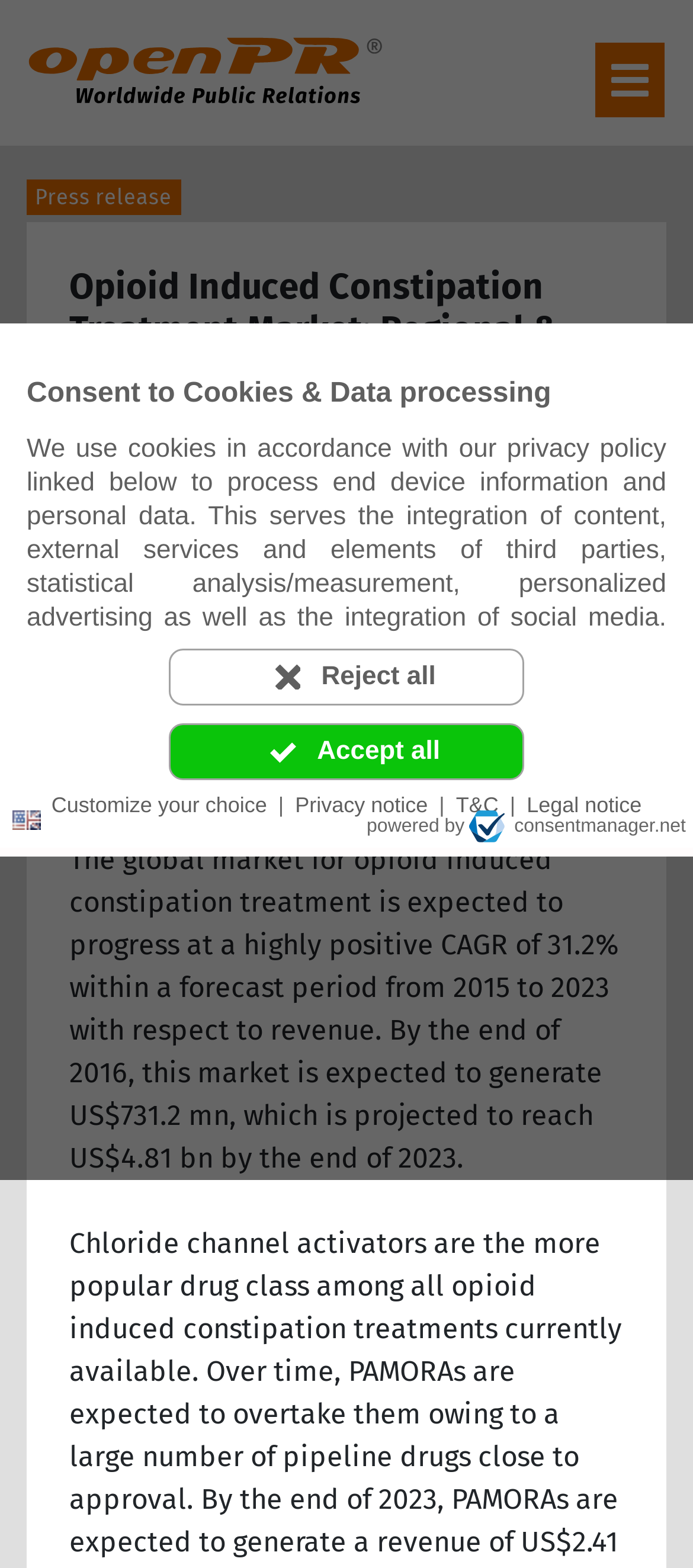Given the description "SIGN IN", provide the bounding box coordinates of the corresponding UI element.

None